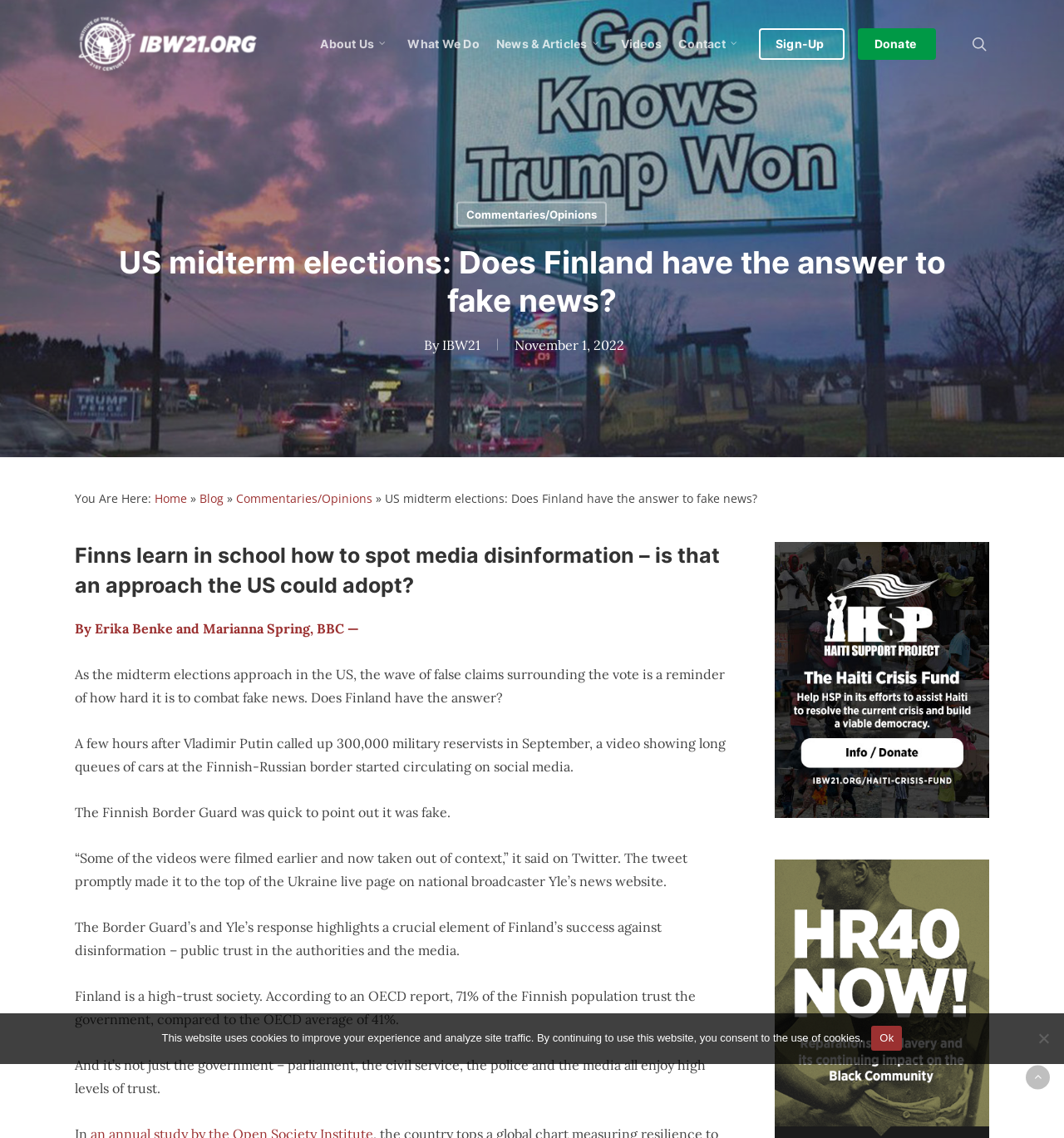Please specify the bounding box coordinates for the clickable region that will help you carry out the instruction: "Search for something".

[0.911, 0.031, 0.93, 0.046]